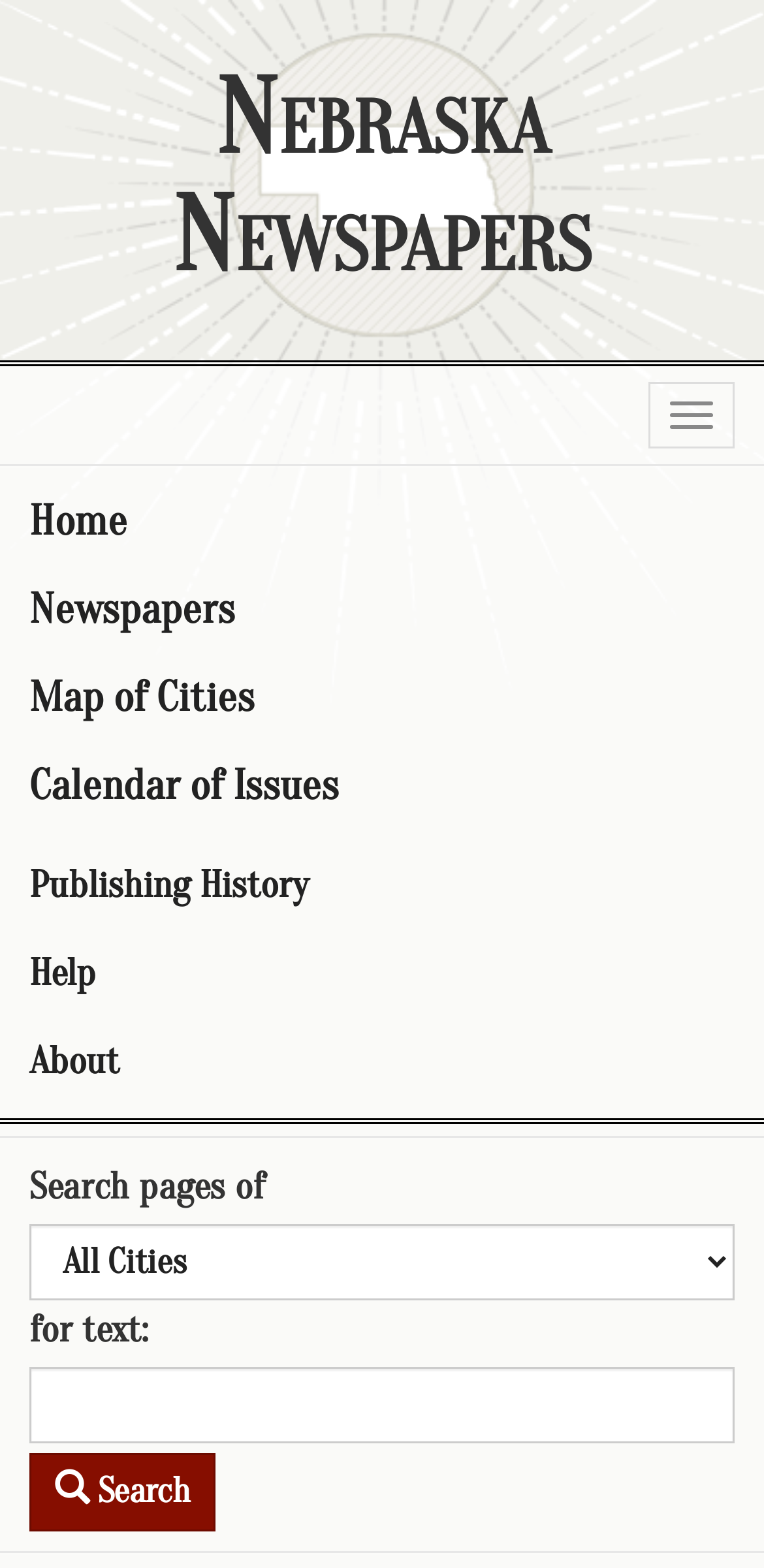Identify the bounding box coordinates necessary to click and complete the given instruction: "Search for text".

[0.038, 0.872, 0.962, 0.921]